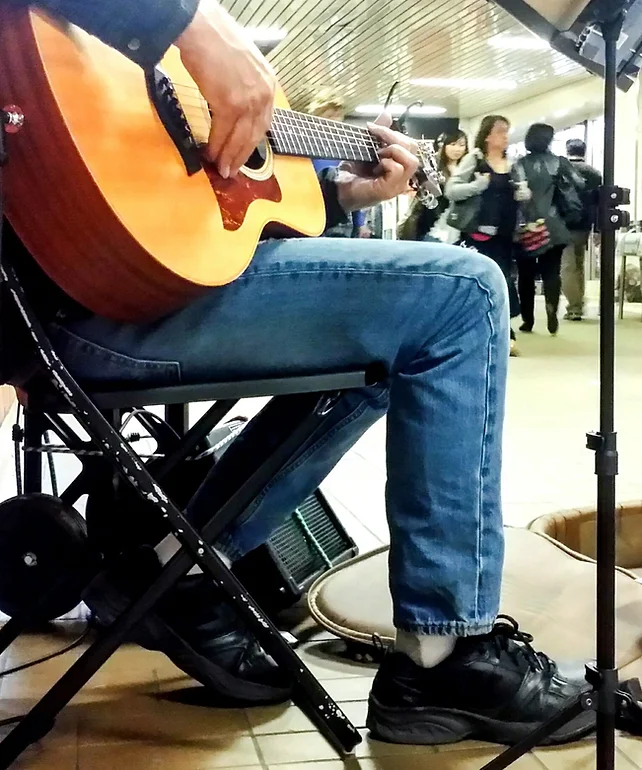What is the musician wearing?
Please use the image to deliver a detailed and complete answer.

The musician's attire is described in the caption as a 'long-sleeve shirt and blue jeans', which suggests a casual yet dedicated approach to his craft.